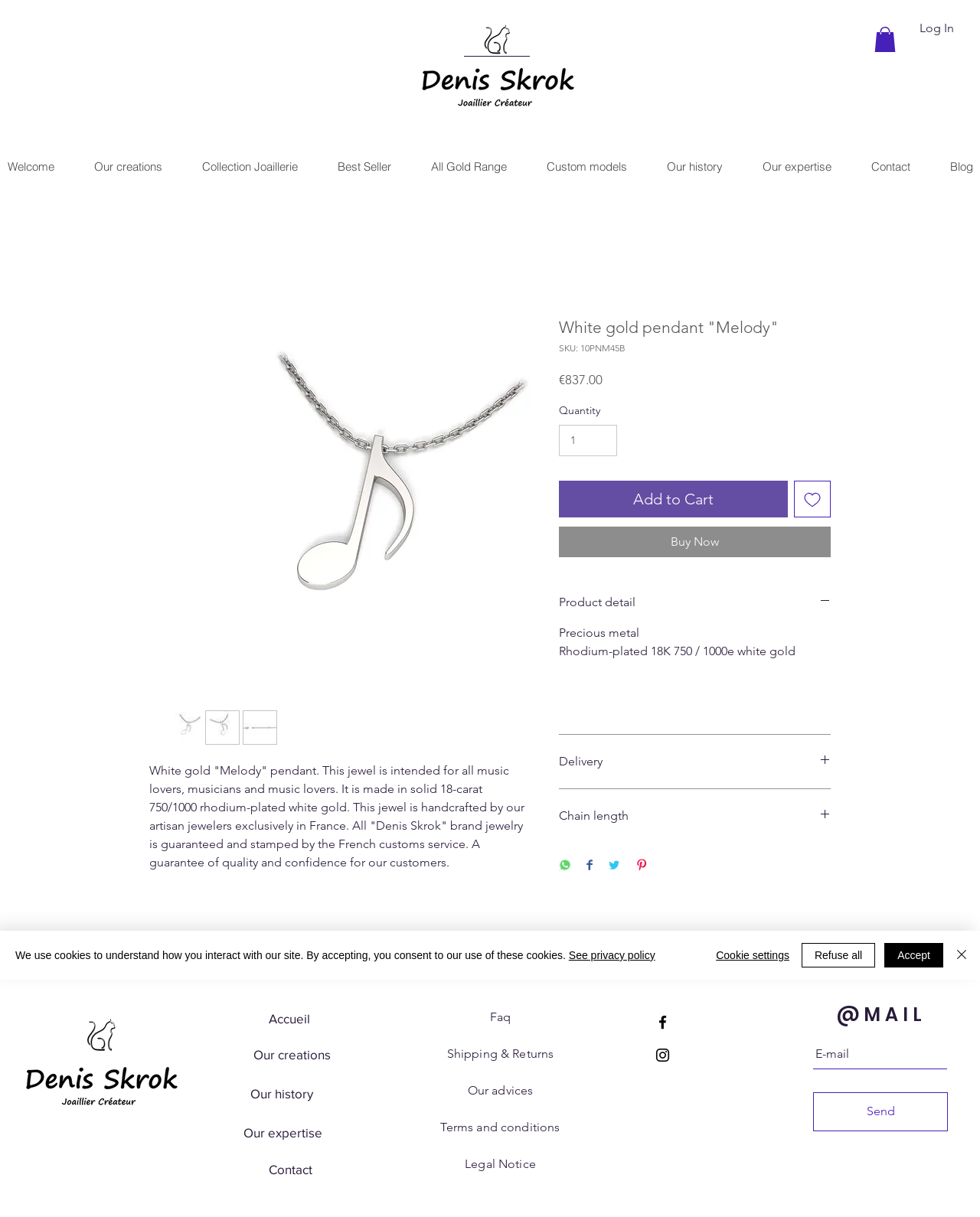What is the type of metal used for the chain?
Answer the question with just one word or phrase using the image.

Rhodium-plated 18K 750 / 1000e white gold